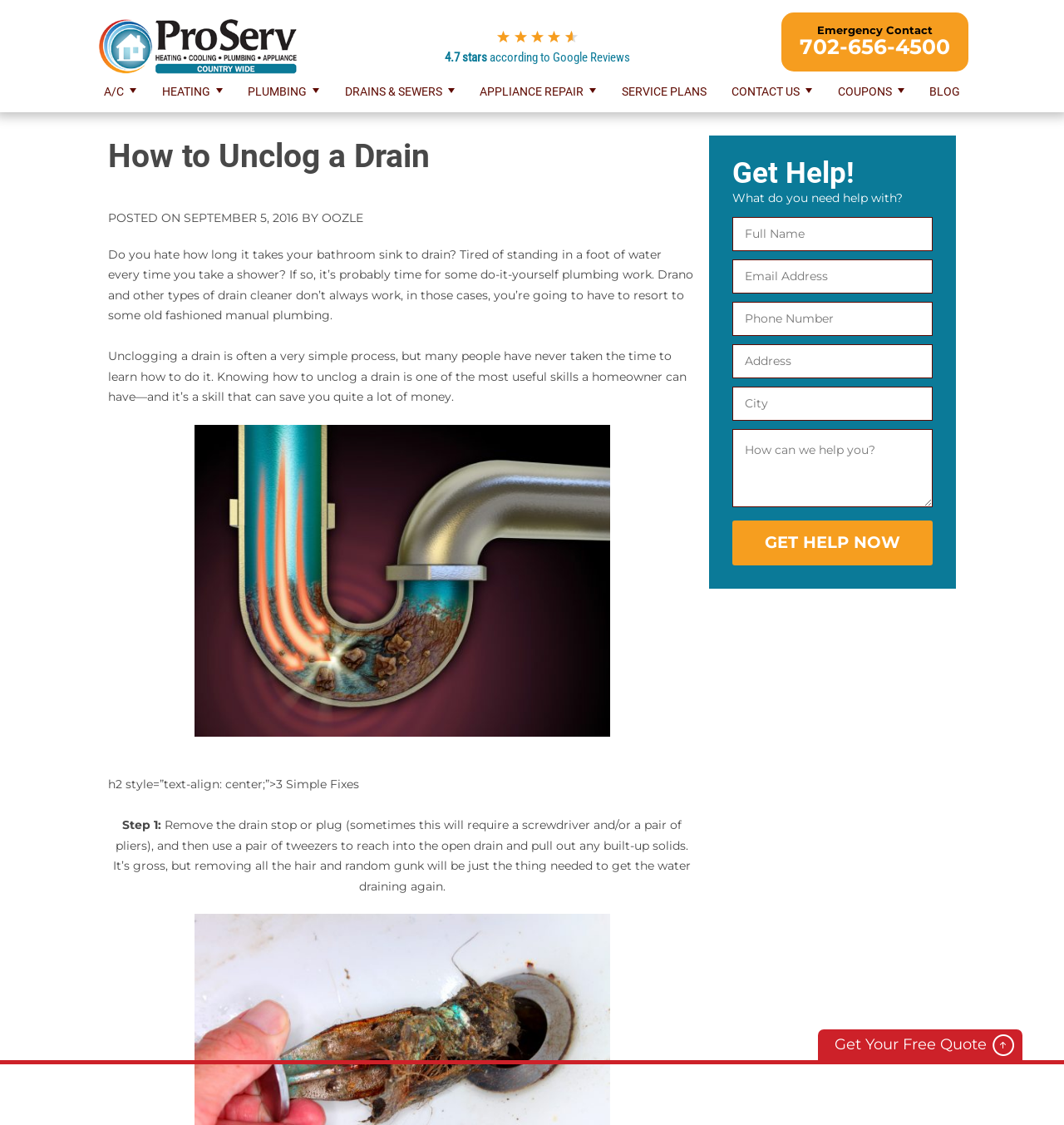Illustrate the webpage thoroughly, mentioning all important details.

The webpage is about unclogging drains, with a focus on providing DIY plumbing solutions. At the top, there is a link to "Get Your Free Quote" and a small image. Below this, there are several links to different services, including A/C, Heating, Plumbing, and more, arranged horizontally across the page.

To the right of these links, there is a section with a 4.7-star rating and a mention of Google Reviews. Next to this, there is an "Emergency Contact" section with a phone number.

The main content of the page starts with a heading "How to Unclog a Drain" and a subheading with the date and author. The text below explains the problem of slow-draining sinks and showers and introduces the idea of DIY plumbing work.

There are two paragraphs of text that discuss the simplicity of unclogging a drain and the benefits of knowing how to do it. Below this, there is an image of a clogged pipe.

The next section is titled "3 Simple Fixes" and provides step-by-step instructions for unclogging a drain. The text is divided into three sections, each with a heading and a brief description of the step.

At the bottom of the page, there is a section titled "Get Help!" with a heading and several text boxes for users to input their information. Below this, there is a "GET HELP NOW" button.